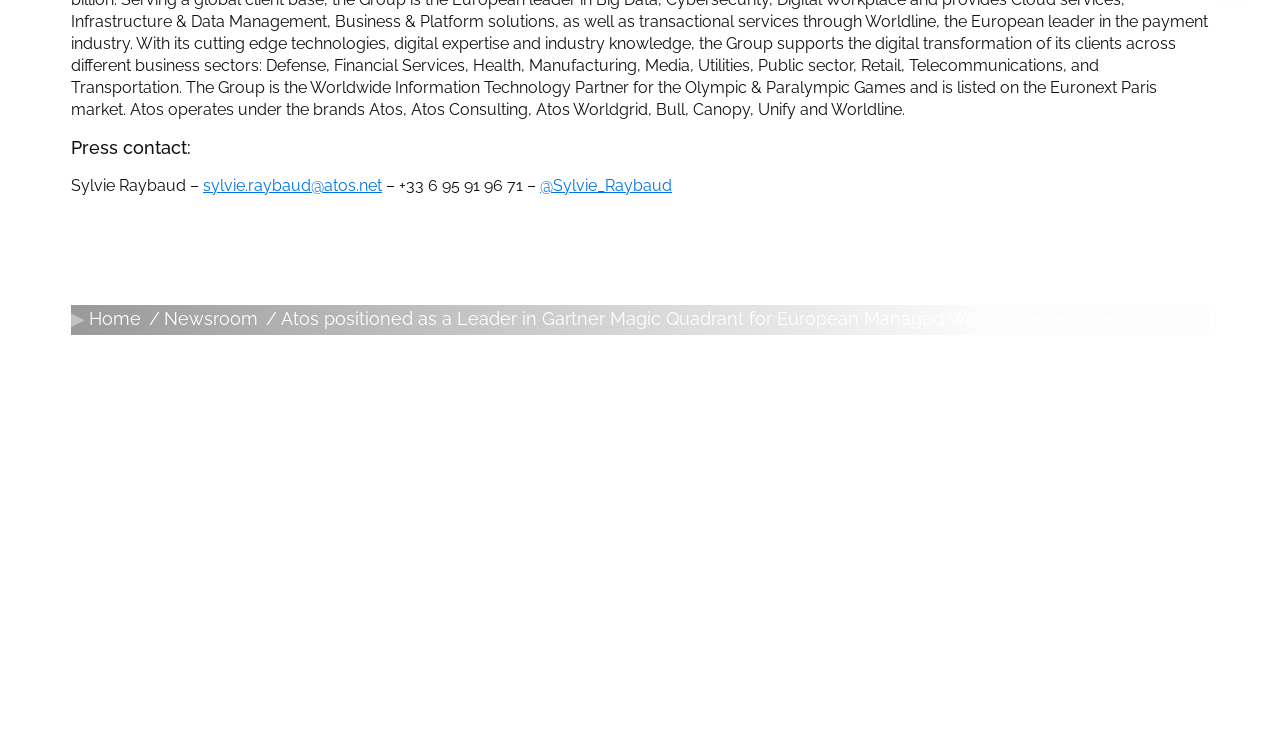Given the element description: "Olympic & Paralympic Games", predict the bounding box coordinates of the UI element it refers to, using four float numbers between 0 and 1, i.e., [left, top, right, bottom].

[0.278, 0.519, 0.45, 0.545]